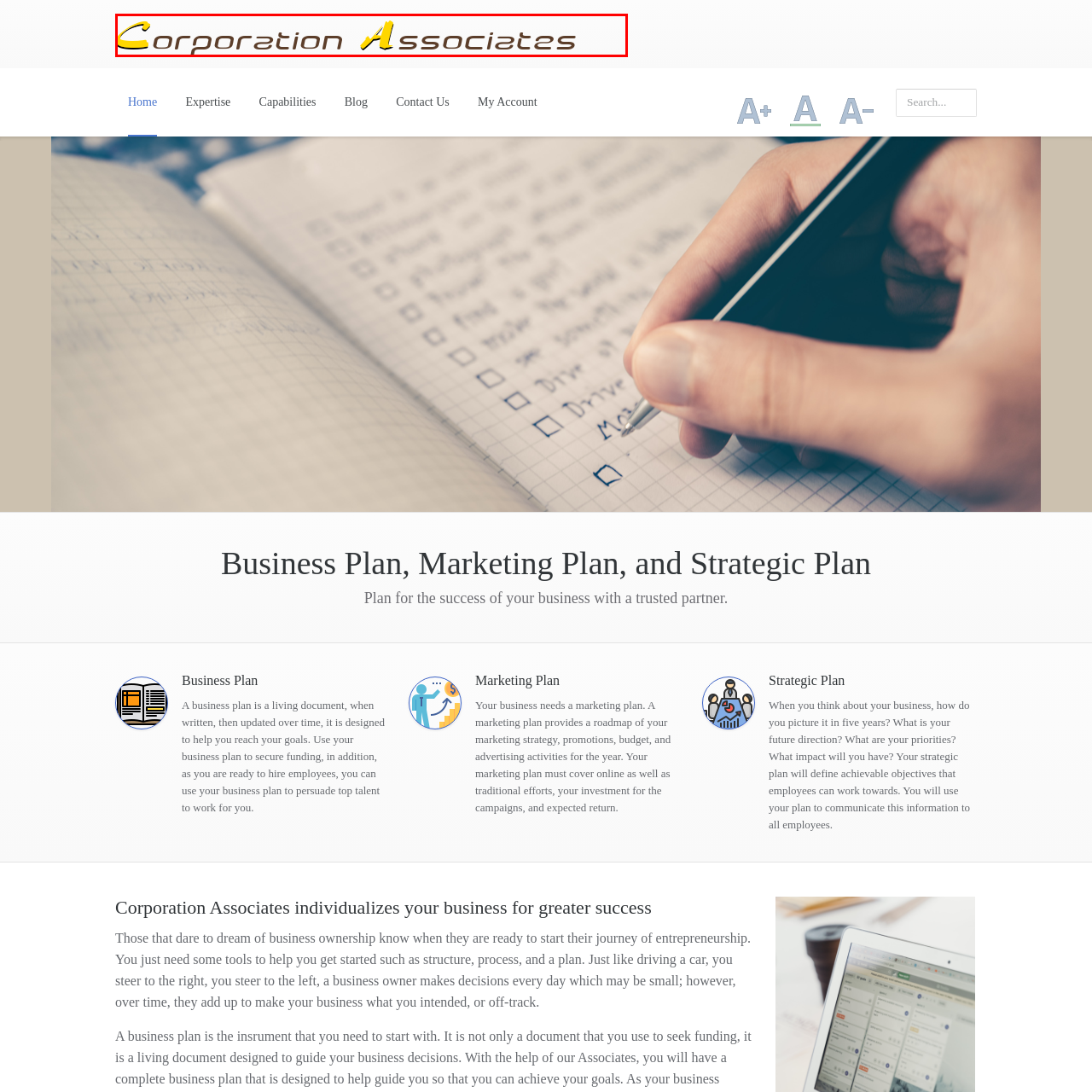Where is the logo positioned on the webpage?
Concentrate on the image within the red bounding box and respond to the question with a detailed explanation based on the visual information provided.

The logo of Corporation Associates, Inc. is positioned at the top of the webpage, which establishes the identity of the company as a trusted ally in business strategy and development, and immediately conveys their professional presence to visitors.